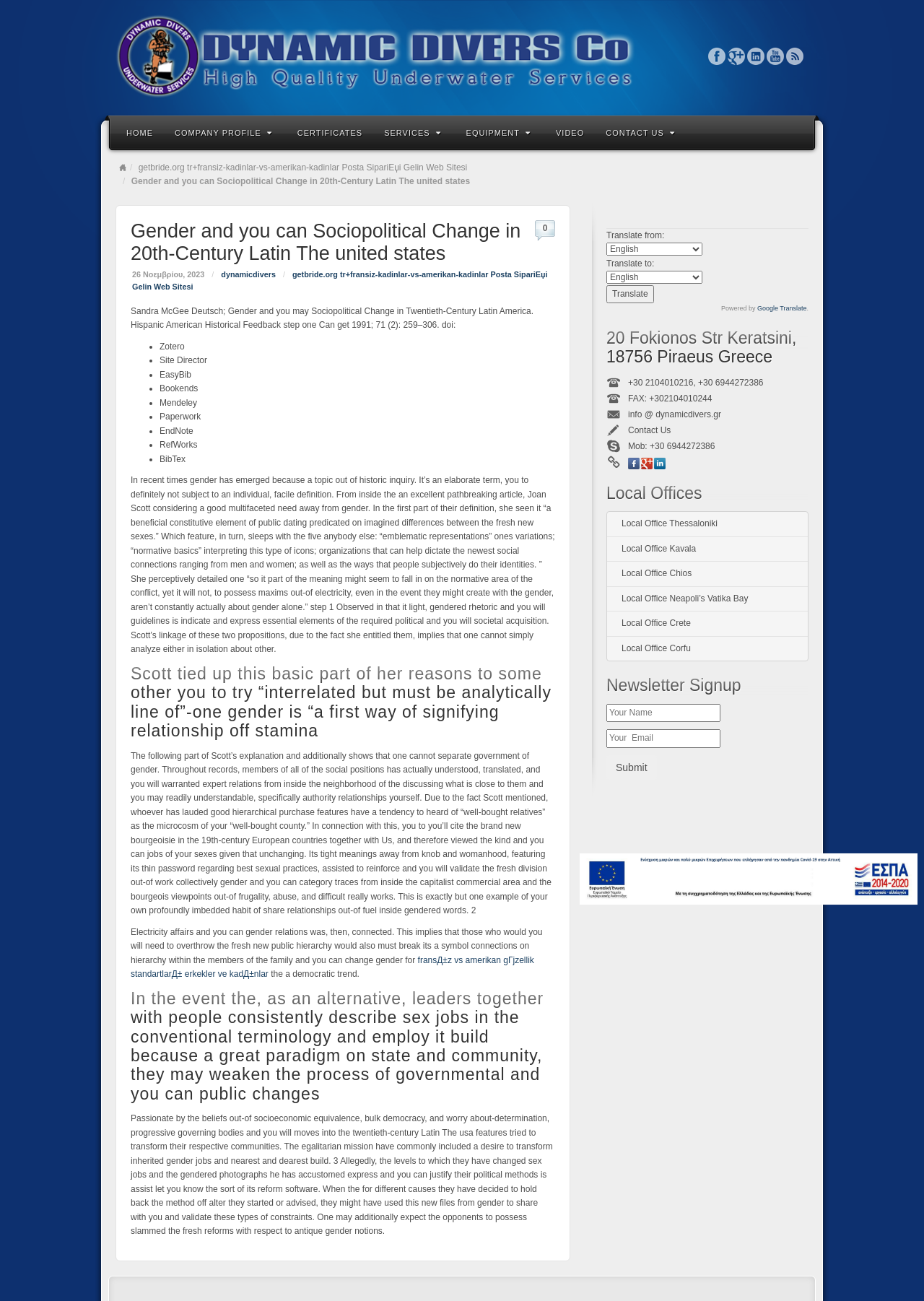Find the bounding box coordinates of the area to click in order to follow the instruction: "Check the certificates".

[0.31, 0.088, 0.404, 0.115]